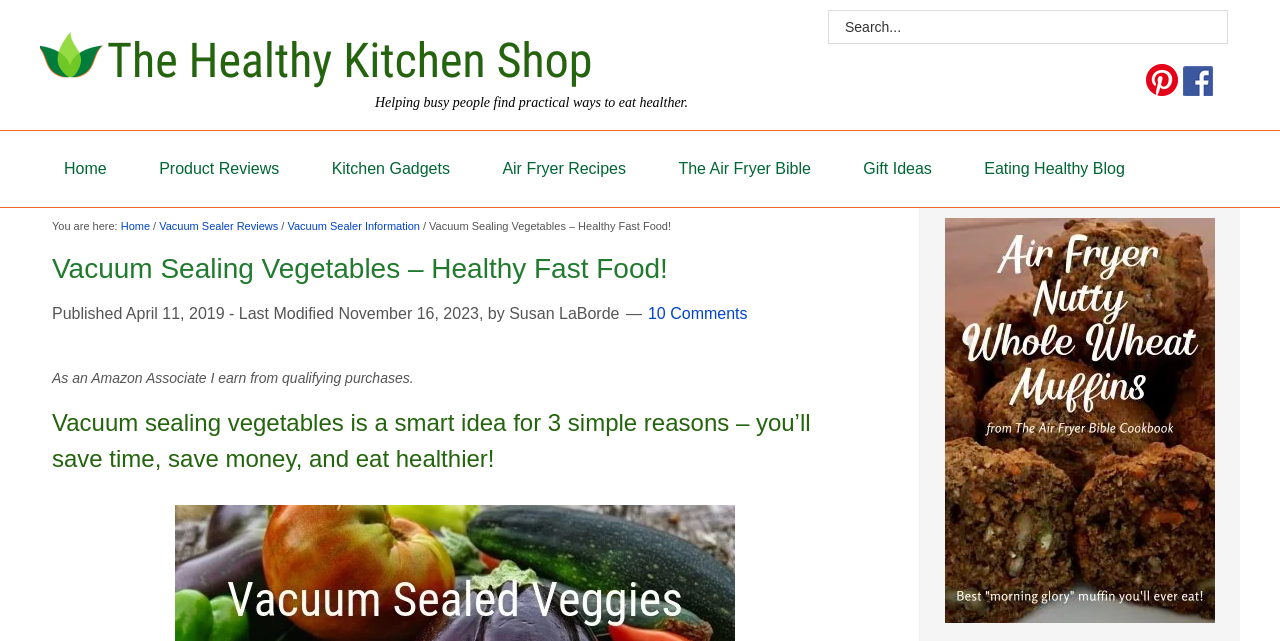Please provide a one-word or phrase answer to the question: 
How many comments are there on the current article?

10